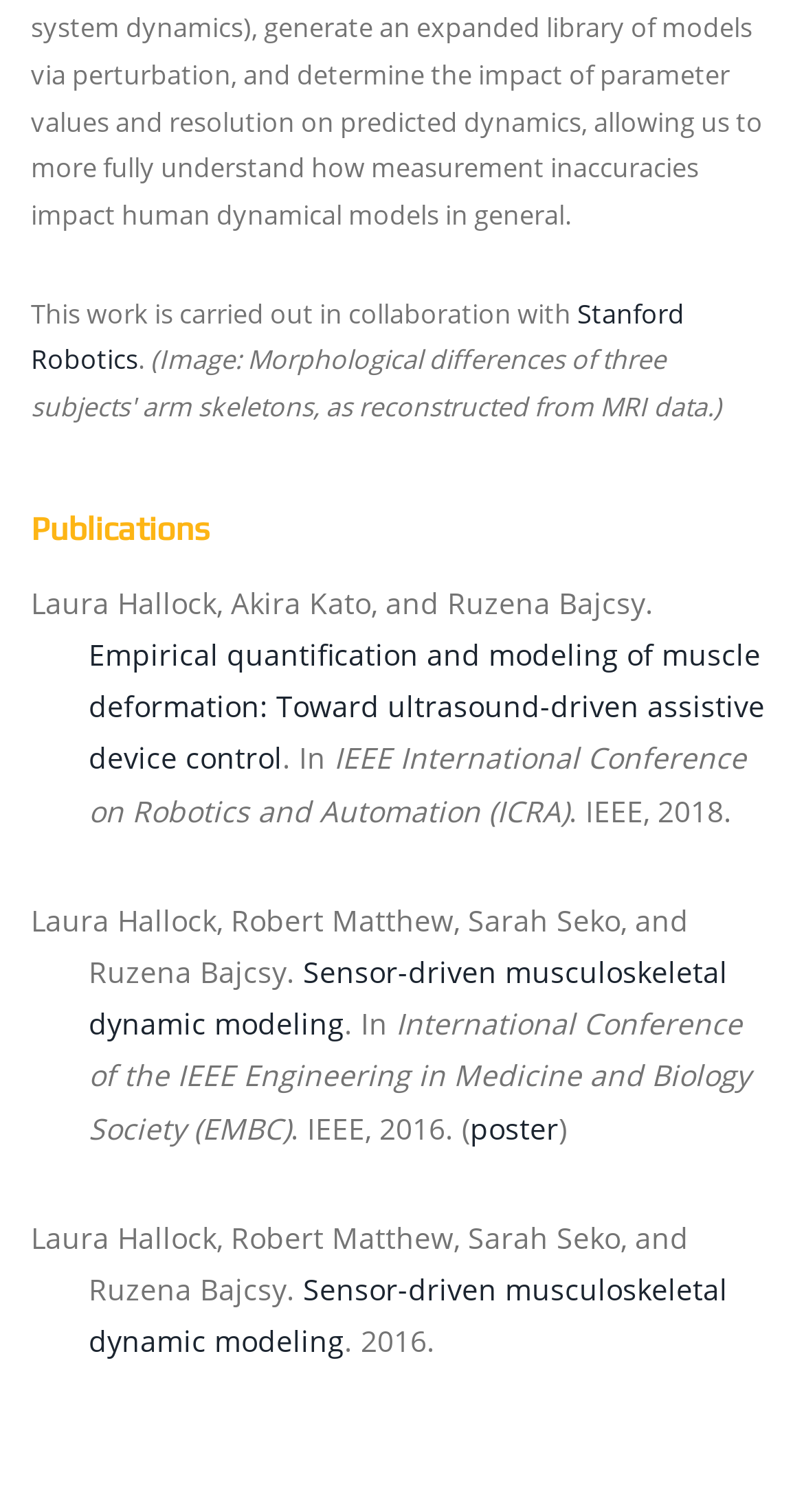What is the title of the first publication?
Give a one-word or short phrase answer based on the image.

Empirical quantification and modeling of muscle deformation